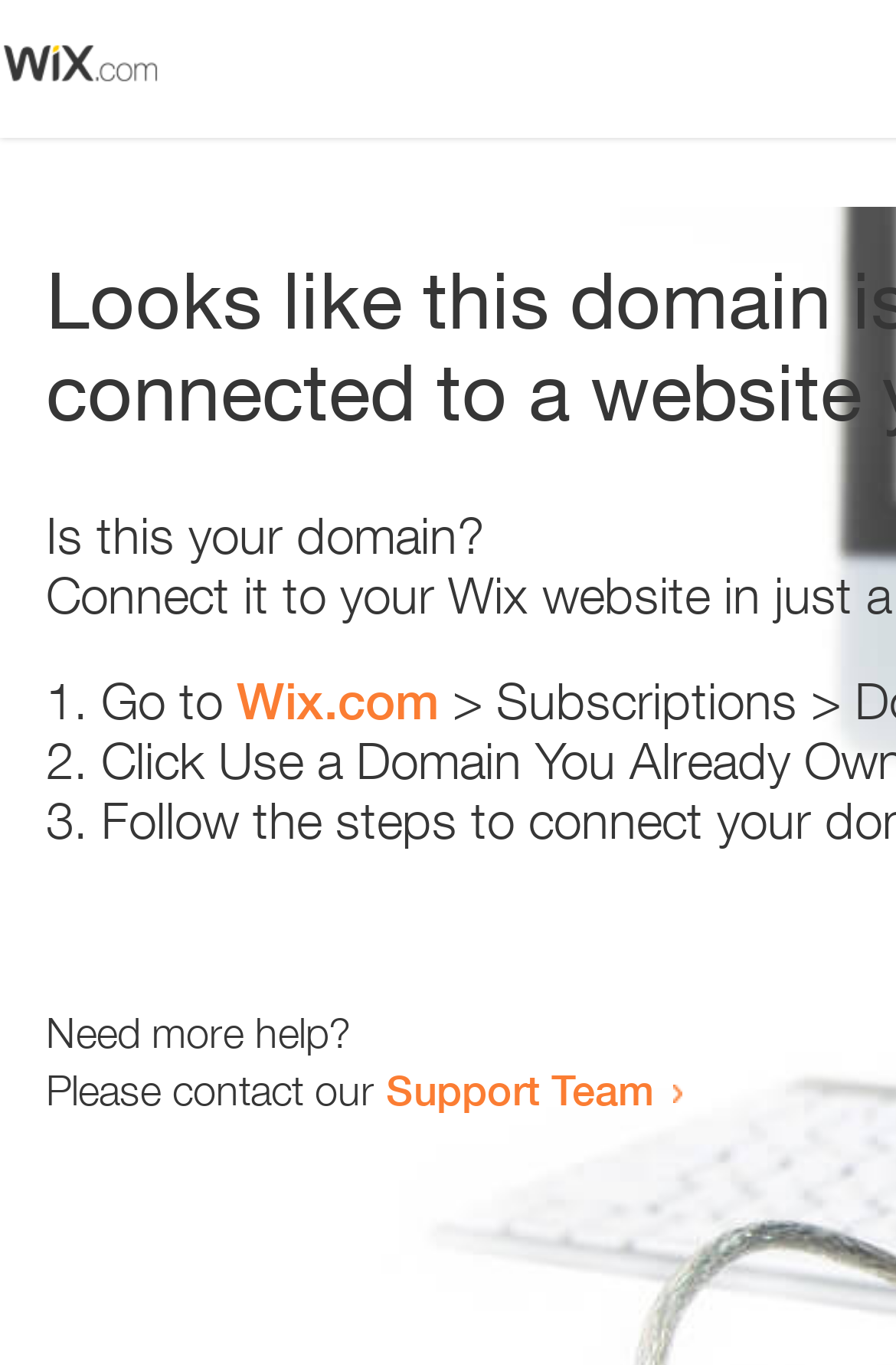Determine the bounding box of the UI element mentioned here: "Wix.com". The coordinates must be in the format [left, top, right, bottom] with values ranging from 0 to 1.

[0.264, 0.492, 0.49, 0.535]